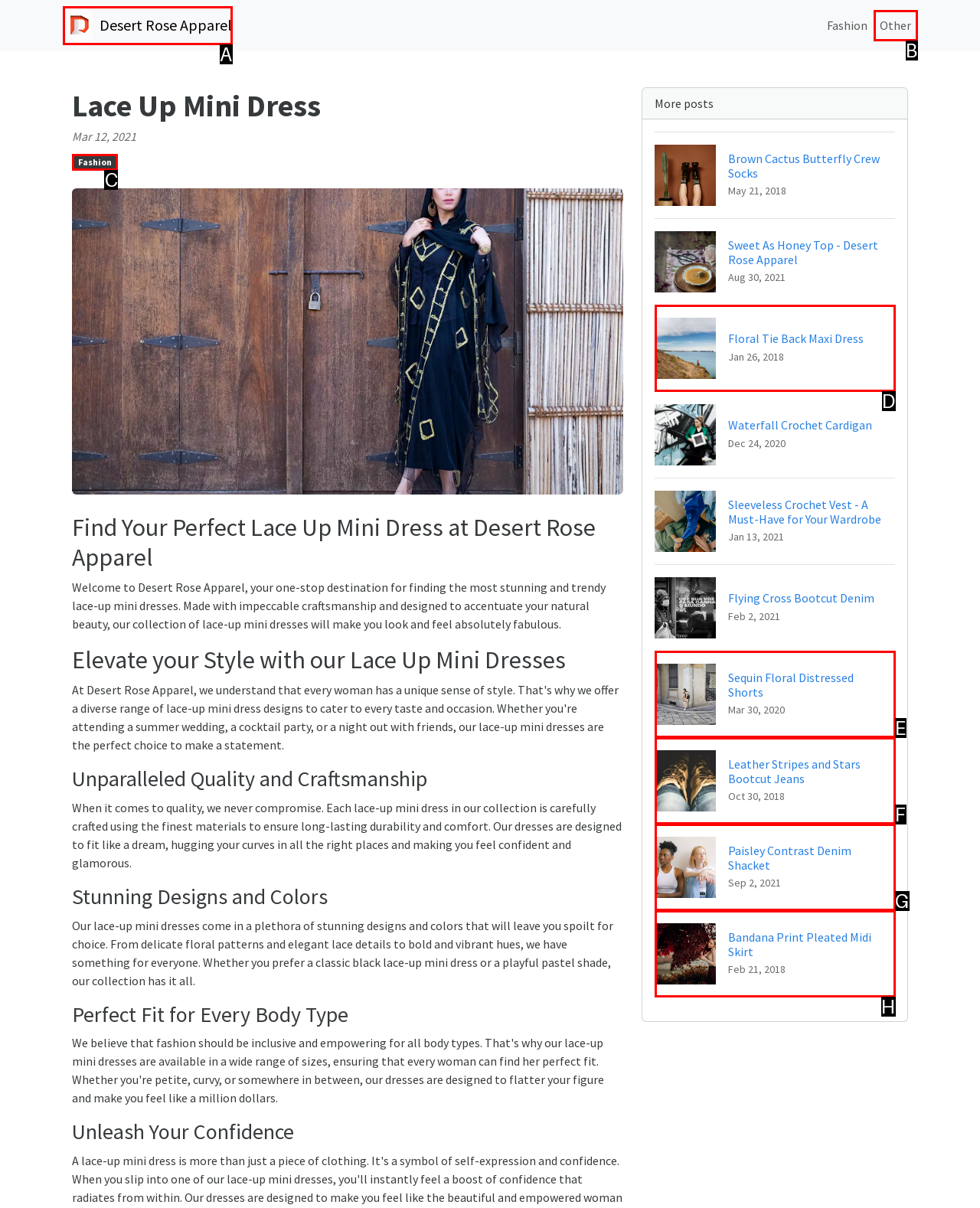Which UI element matches this description: Desert Rose Apparel?
Reply with the letter of the correct option directly.

A